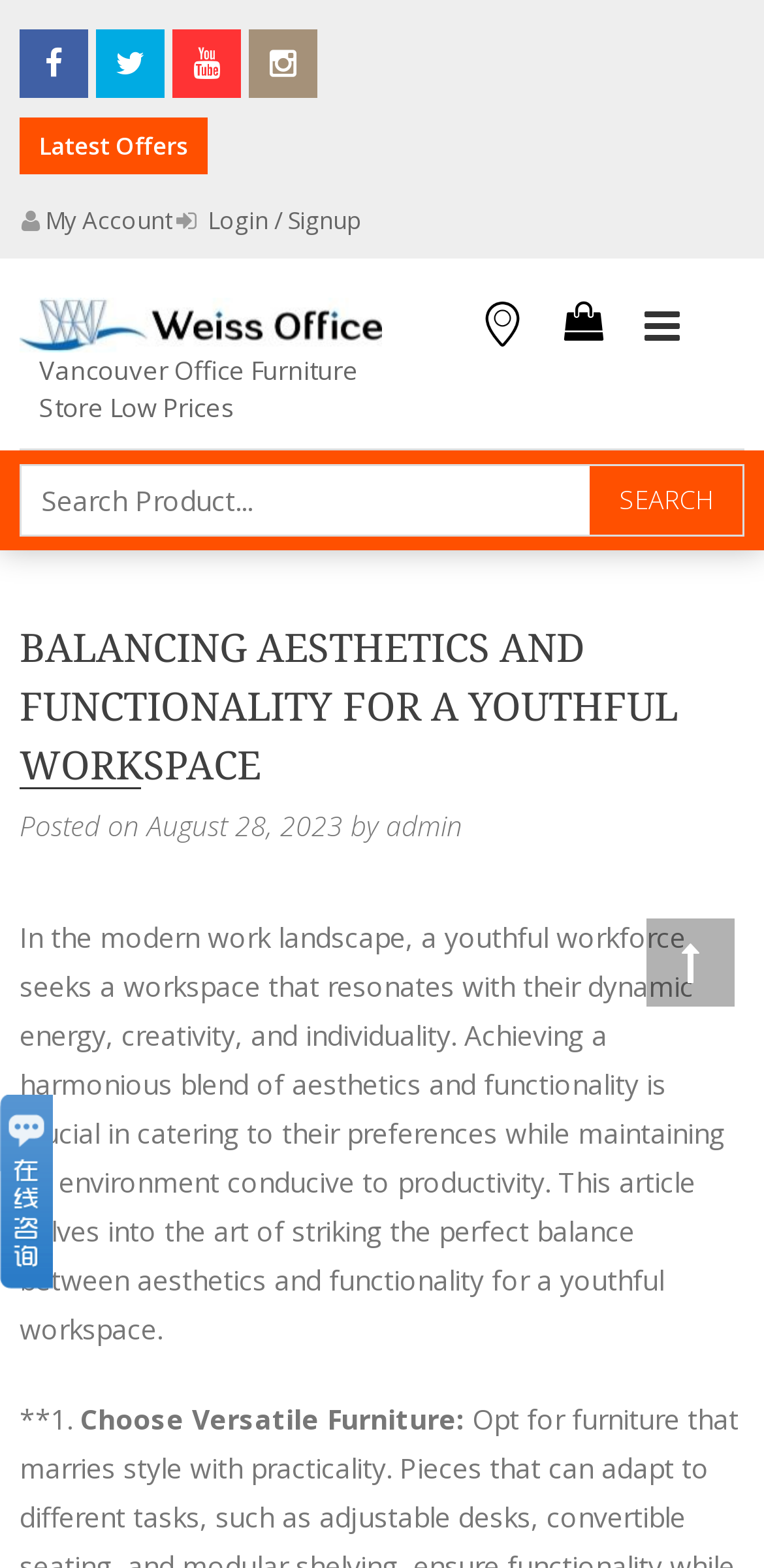Generate a thorough explanation of the webpage's elements.

The webpage is about balancing aesthetics and functionality for a youthful workspace, specifically discussing office furniture. At the top, there is a small image with Chinese text, which seems to be a call-to-action for consultation. Below it, there are five social media links represented by icons. 

To the right of the social media links, there is a section with the title "Latest Offers". Below this section, there are three links: "My Account", "Login / Signup", and "Weiss Office Furniture", which is accompanied by a logo image. Next to these links, there is another link "Vancouver Office Furniture Store Low Prices". 

On the top right corner, there is a primary menu button with an arrow icon, which is not expanded. Below it, there is a search bar with a magnifying glass icon and a "Search Product..." placeholder text. The search bar is accompanied by a "SEARCH" button.

The main content of the webpage starts with a heading "Balancing Aesthetics and Functionality for a Youthful Workspace" followed by a posted date "August 28, 2023" and the author "admin". The article discusses the importance of balancing aesthetics and functionality in a youthful workspace, citing the need for a harmonious blend of both to cater to the preferences of a dynamic workforce while maintaining productivity. 

The article is divided into sections, with the first section titled "**1. Choose Versatile Furniture:**", indicating that there are more sections to follow.